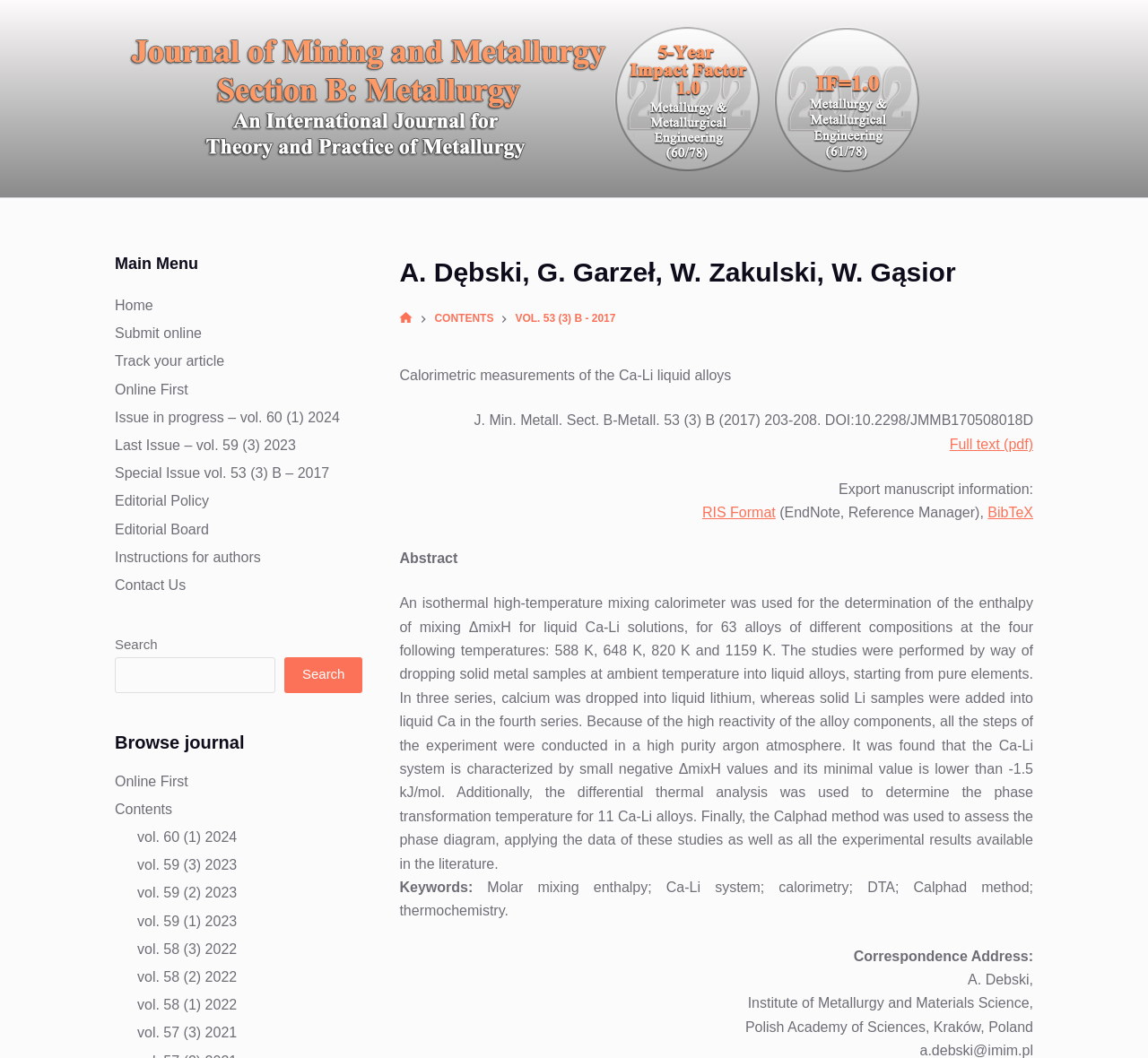Using the element description vol. 60 (1) 2024, predict the bounding box coordinates for the UI element. Provide the coordinates in (top-left x, top-left y, bottom-right x, bottom-right y) format with values ranging from 0 to 1.

[0.12, 0.784, 0.206, 0.798]